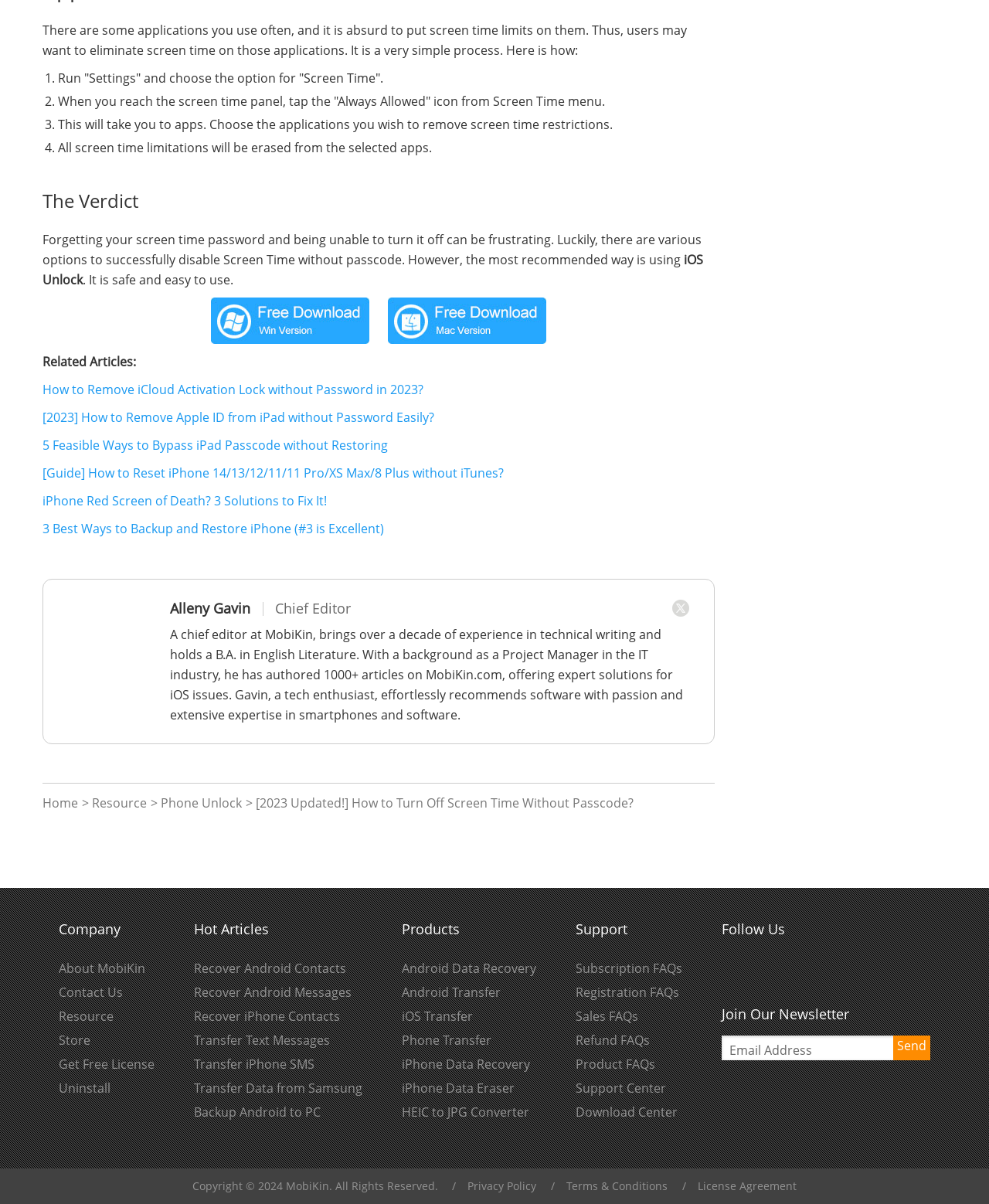Respond to the question below with a single word or phrase: What is the topic of the article?

Disabling Screen Time without passcode